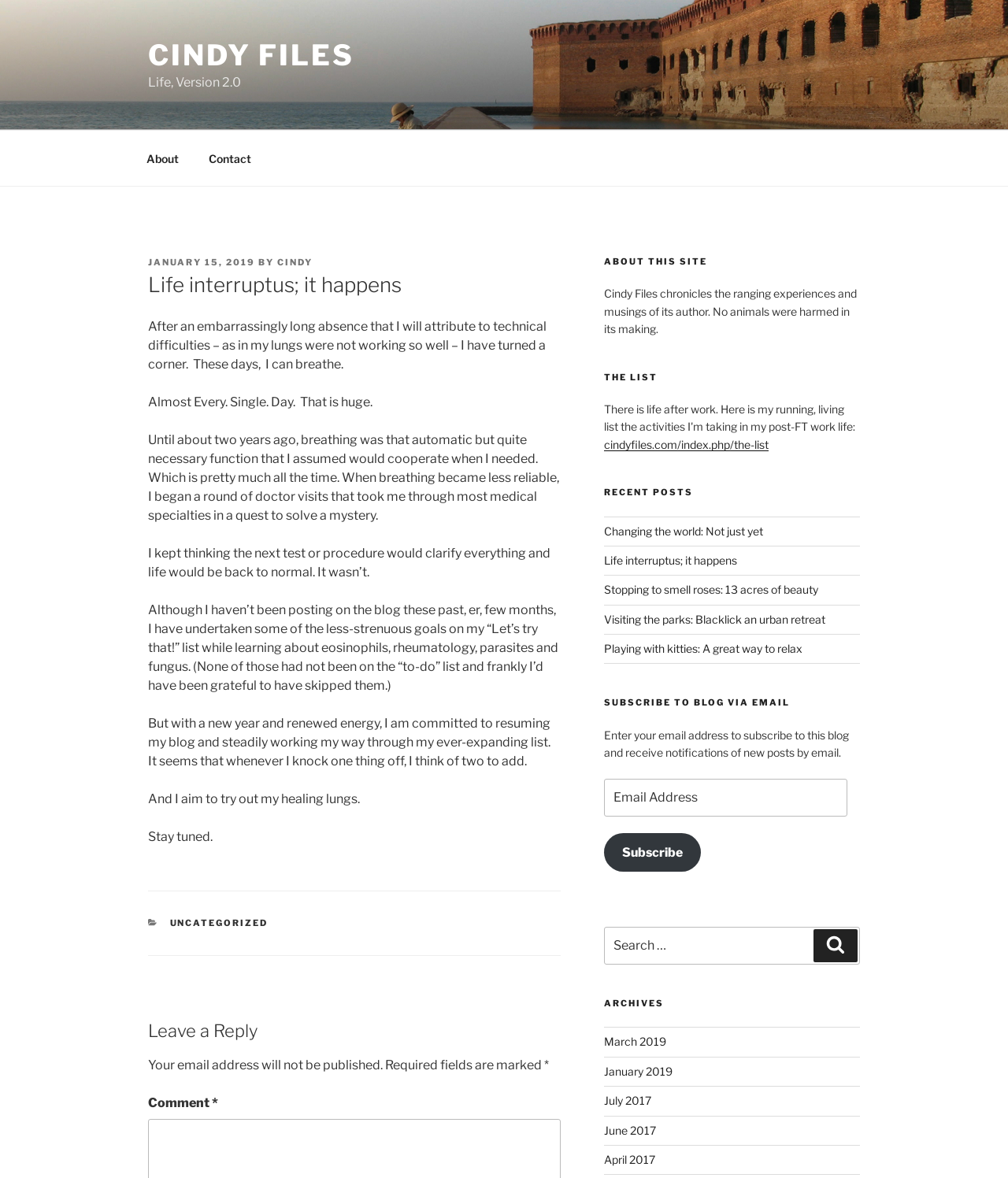Point out the bounding box coordinates of the section to click in order to follow this instruction: "Click on the 'About' link".

[0.131, 0.118, 0.191, 0.151]